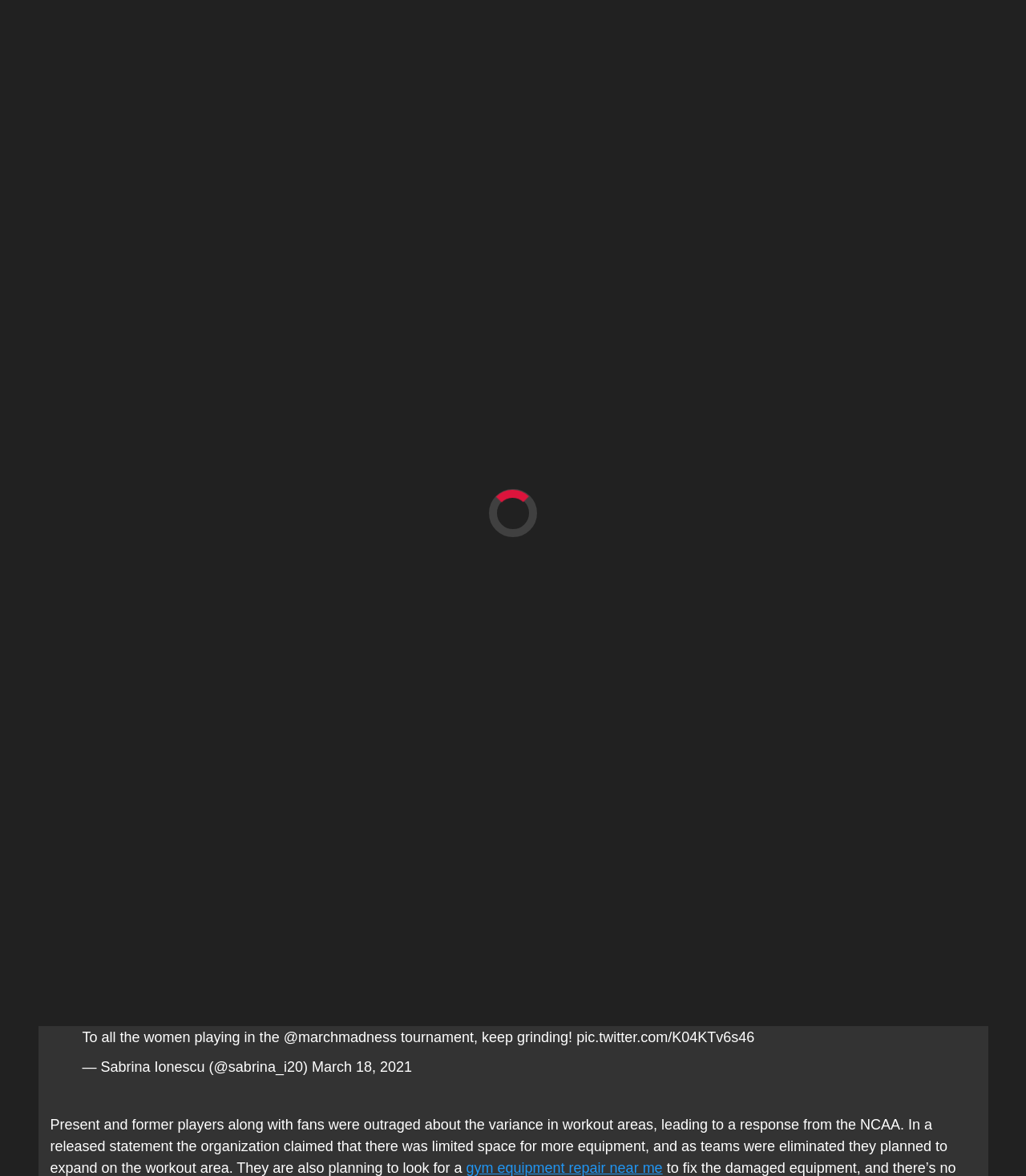Respond with a single word or phrase to the following question:
What is the topic of the article?

inequality in men's and women's basketball